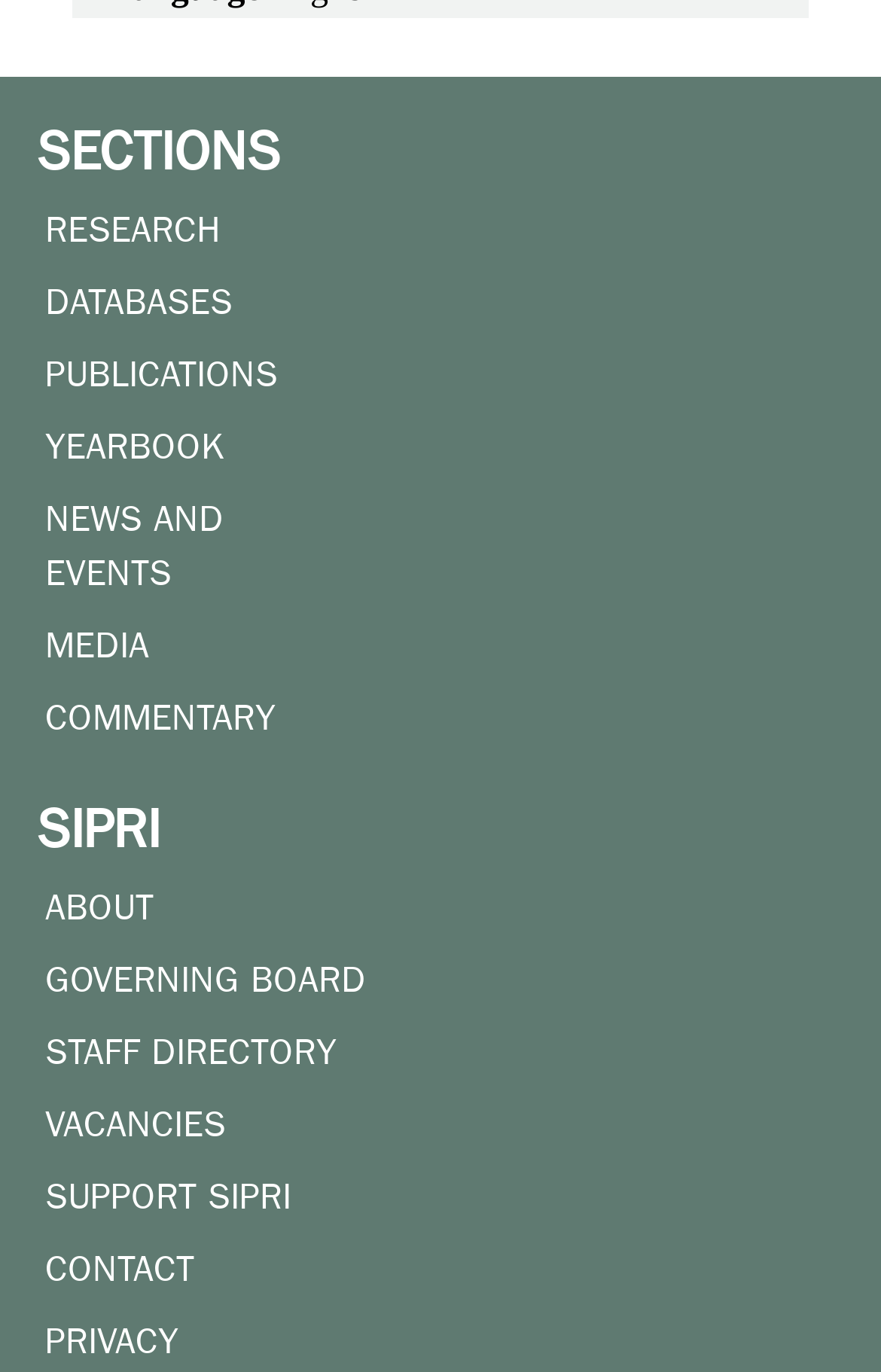Identify the bounding box for the UI element described as: "NEWS AND EVENTS". Ensure the coordinates are four float numbers between 0 and 1, formatted as [left, top, right, bottom].

[0.051, 0.366, 0.254, 0.432]